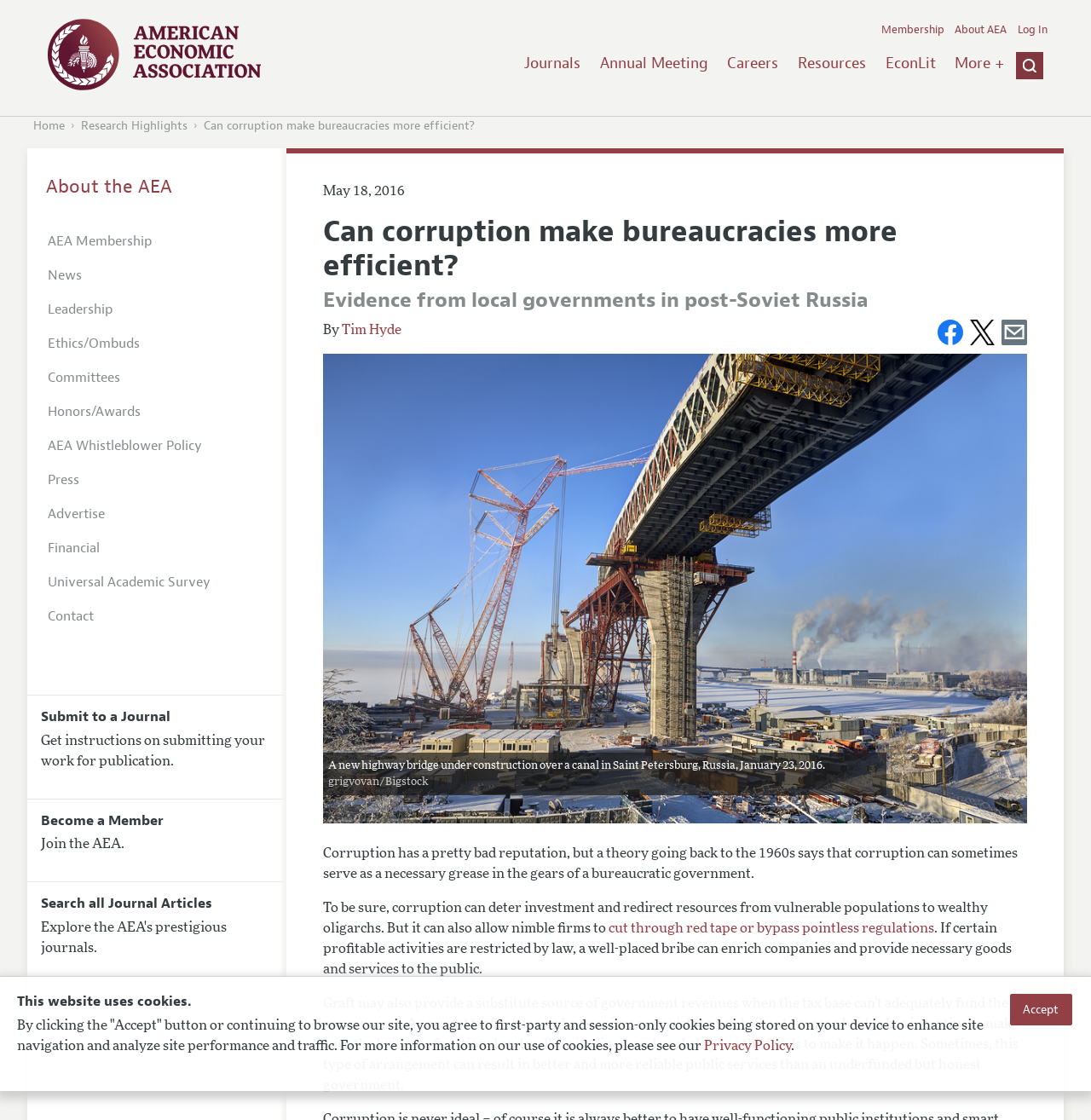What is the name of the association?
Answer the question based on the image using a single word or a brief phrase.

American Economic Association